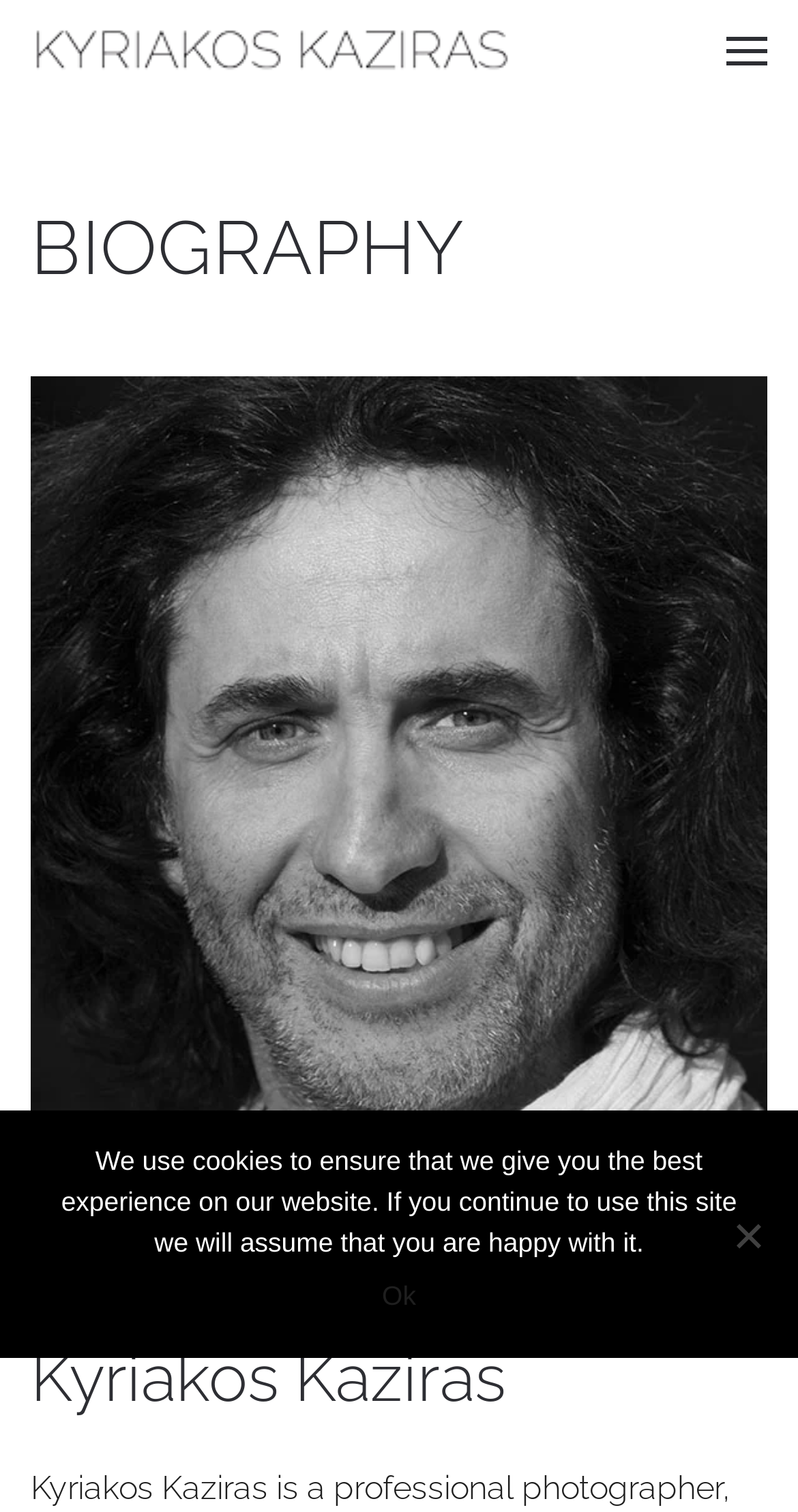Using the details from the image, please elaborate on the following question: What is the purpose of the button at the top right corner?

The button at the top right corner has the text 'Open menu', indicating that it is used to open a menu or navigation options.